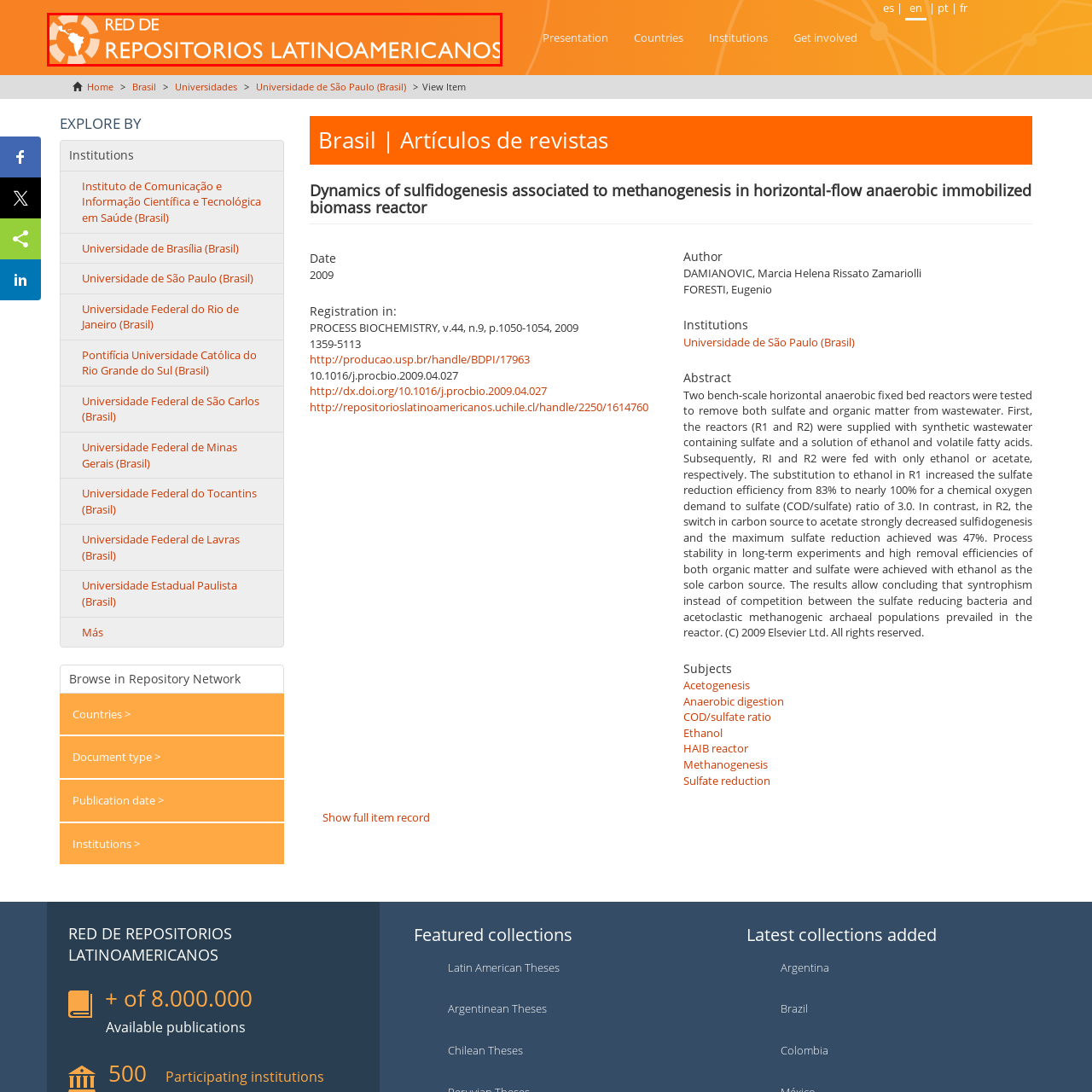What is the primary focus of the network?
Observe the image enclosed by the red boundary and respond with a one-word or short-phrase answer.

academic publications